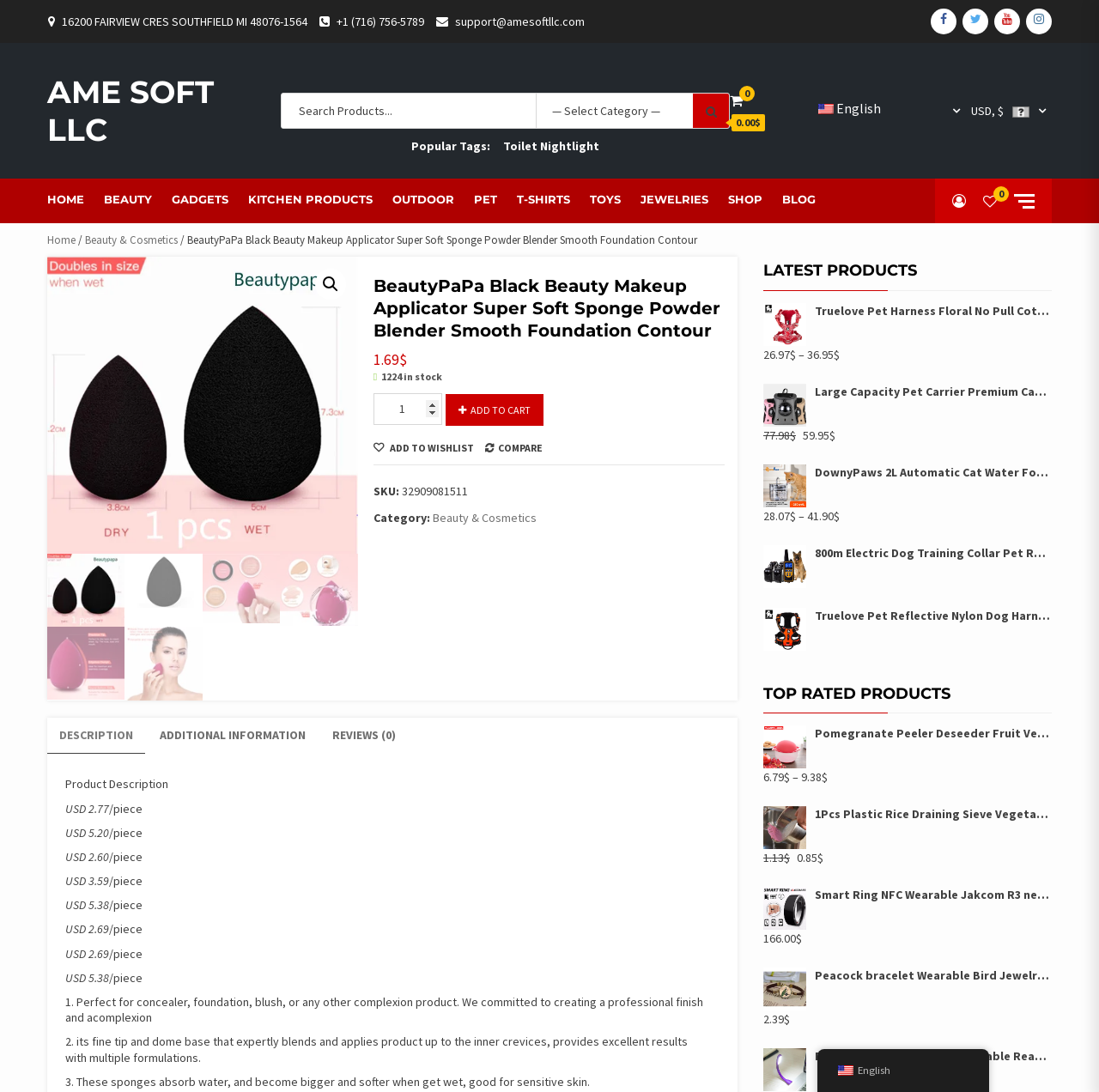How many reviews are there for the BeautyPaPa Black Beauty Makeup Applicator?
Look at the screenshot and provide an in-depth answer.

The number of reviews for the BeautyPaPa Black Beauty Makeup Applicator can be found in the tab list section, where it is listed as 'REVIEWS (0)'.